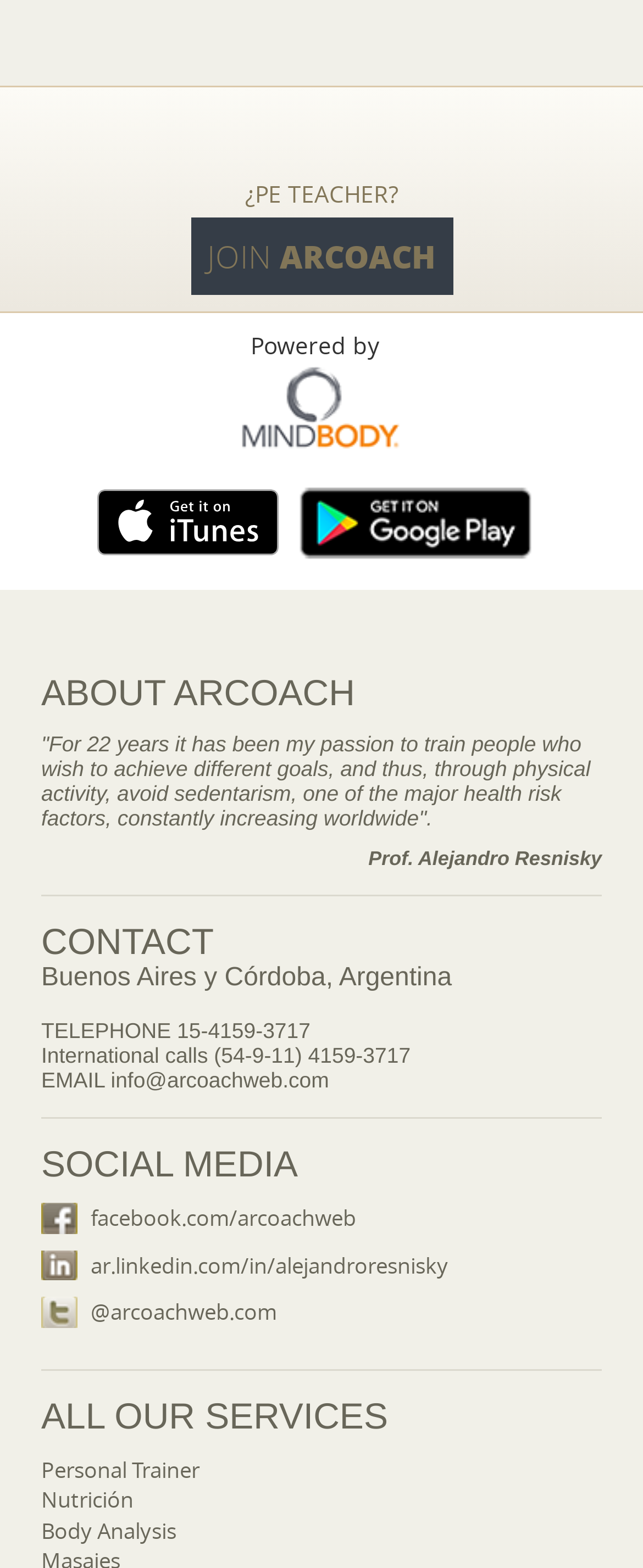Pinpoint the bounding box coordinates of the element you need to click to execute the following instruction: "Learn about Home Construction & Renovation". The bounding box should be represented by four float numbers between 0 and 1, in the format [left, top, right, bottom].

None